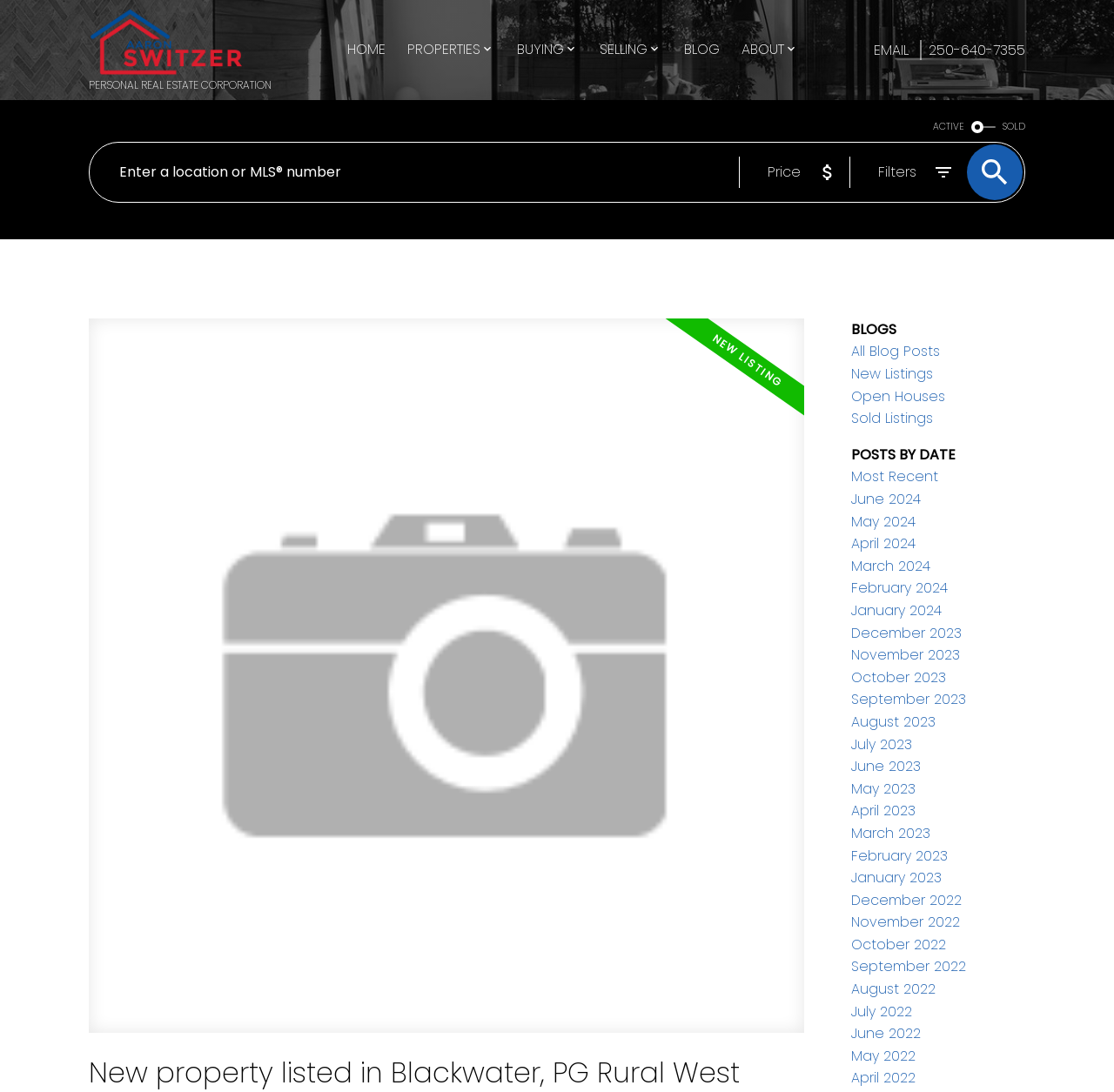How many menu items are in the primary menu?
Please provide a single word or phrase as your answer based on the image.

6